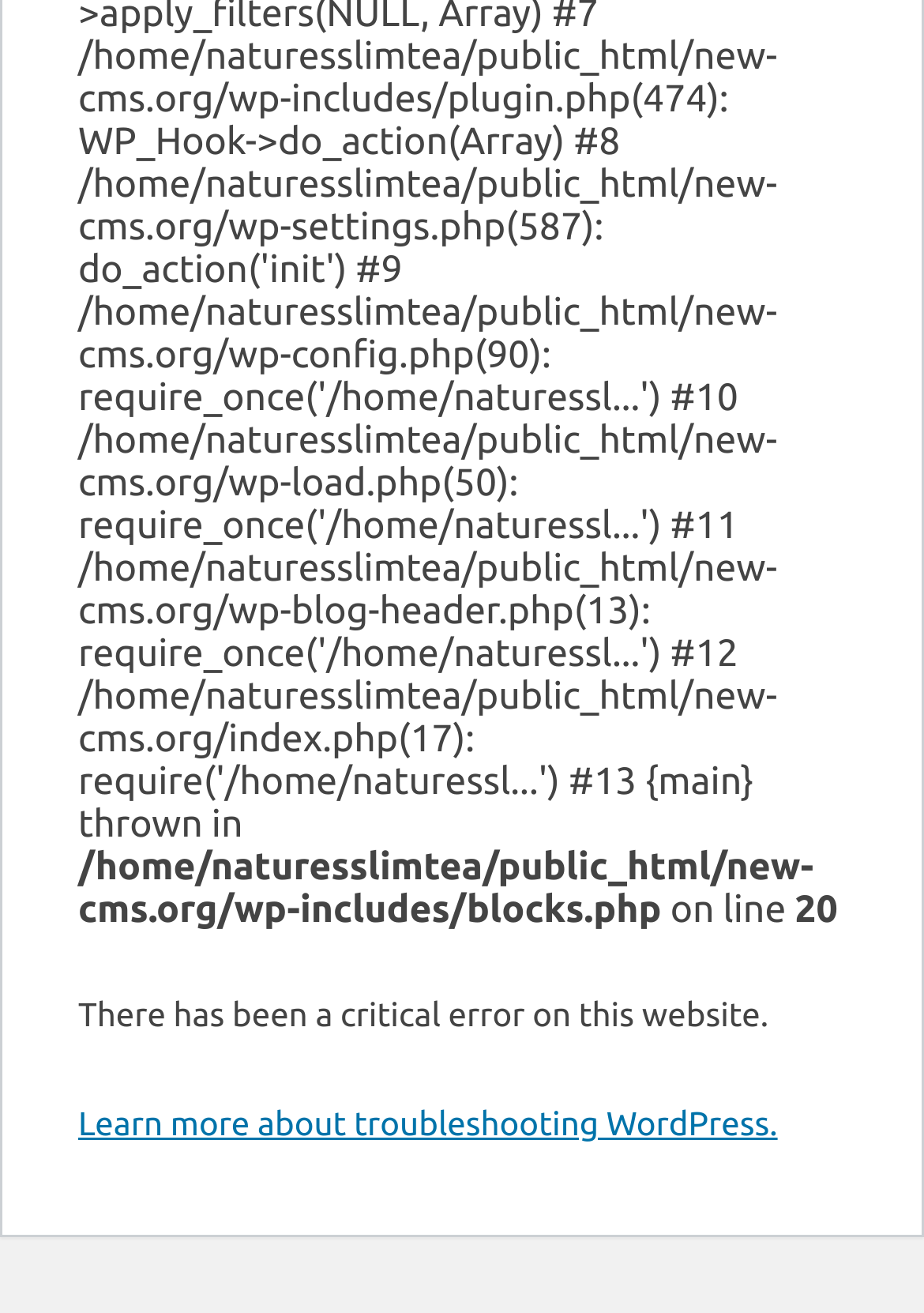Given the element description: "Main Categories", predict the bounding box coordinates of the UI element it refers to, using four float numbers between 0 and 1, i.e., [left, top, right, bottom].

None